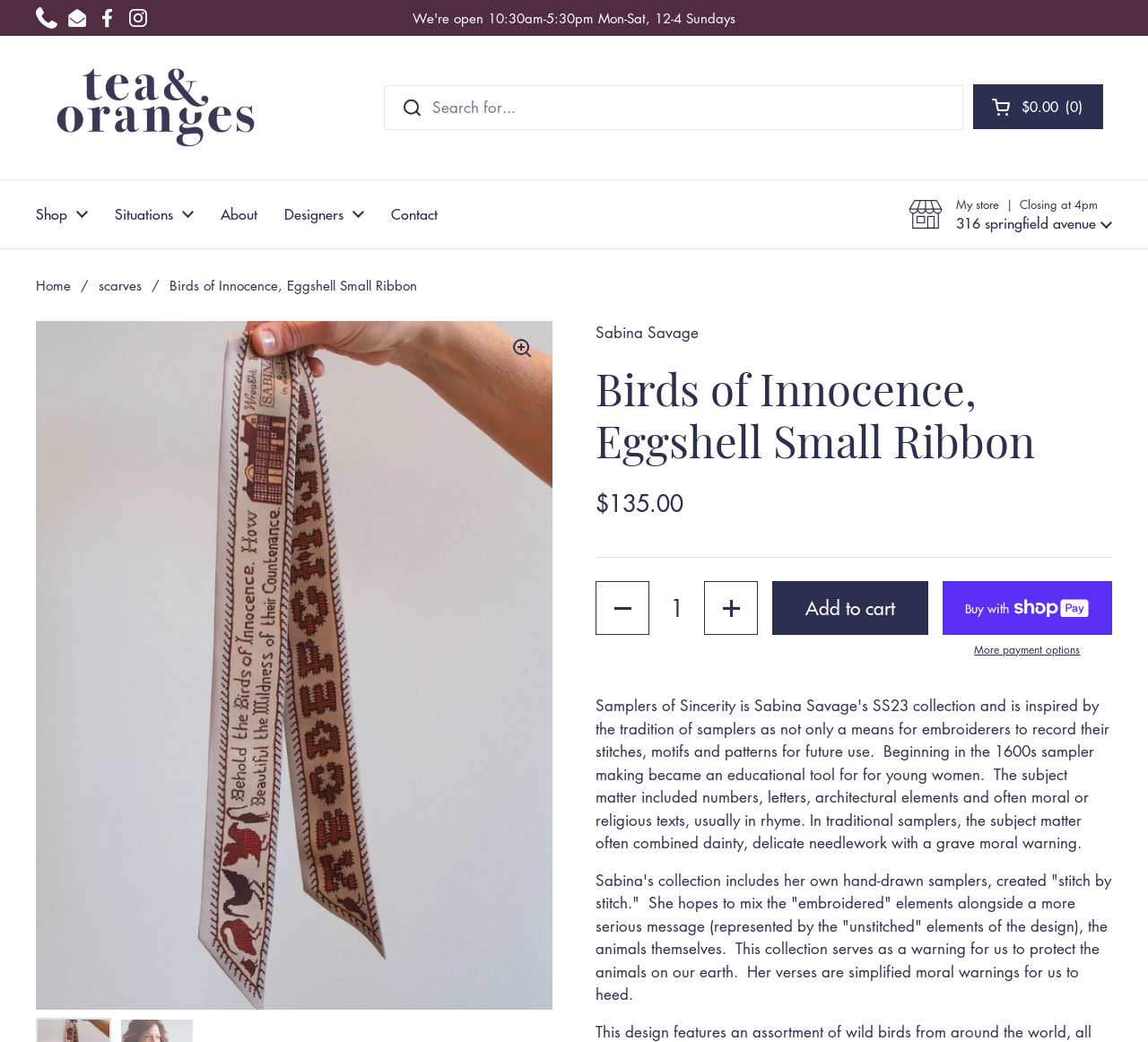Please respond to the question with a concise word or phrase:
What is the price of the Birds of Innocence, Eggshell Small Ribbon?

$135.00